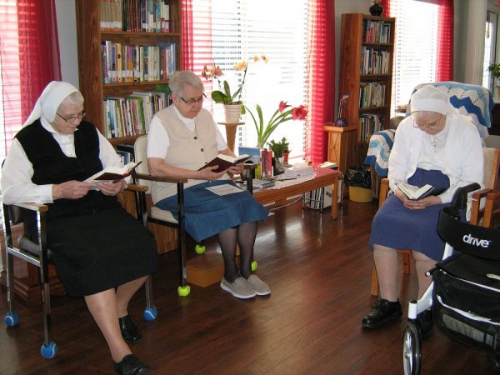Please reply with a single word or brief phrase to the question: 
How many Sisters are in the image?

Three